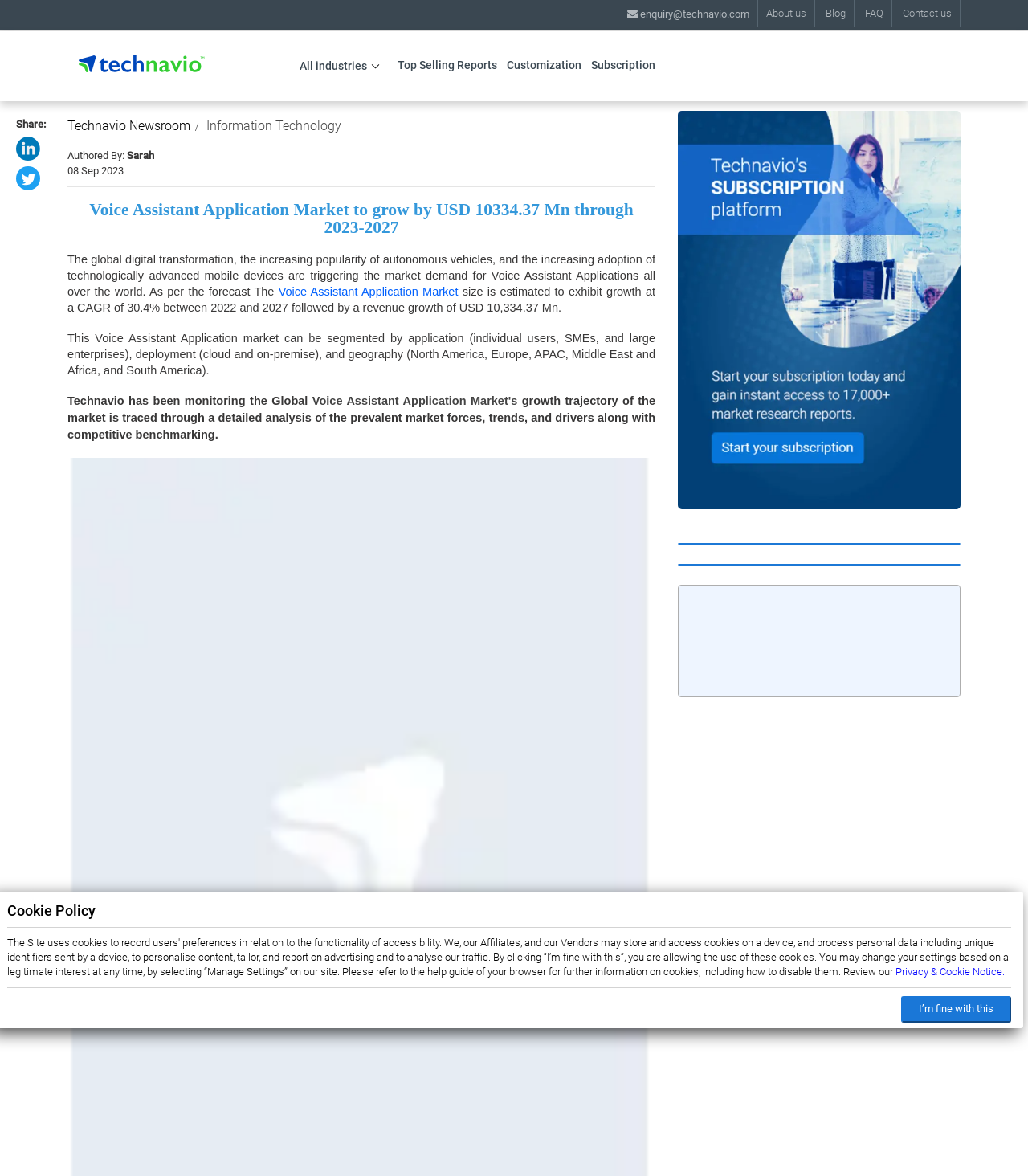Please indicate the bounding box coordinates for the clickable area to complete the following task: "Click on About us". The coordinates should be specified as four float numbers between 0 and 1, i.e., [left, top, right, bottom].

[0.737, 0.0, 0.793, 0.023]